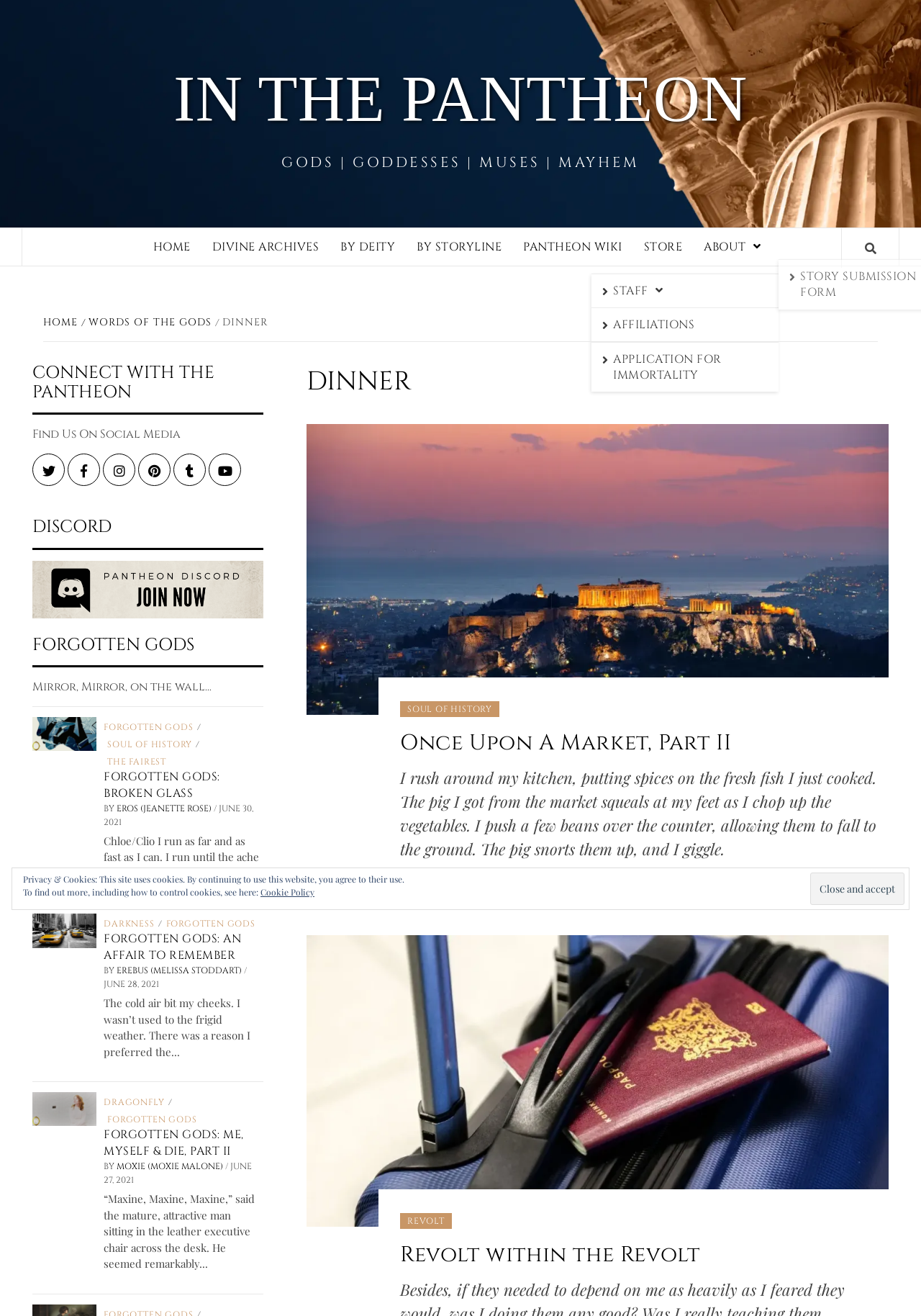Locate the bounding box coordinates of the clickable part needed for the task: "Follow the 'Clio (Alice Callisto)' link".

[0.452, 0.663, 0.564, 0.675]